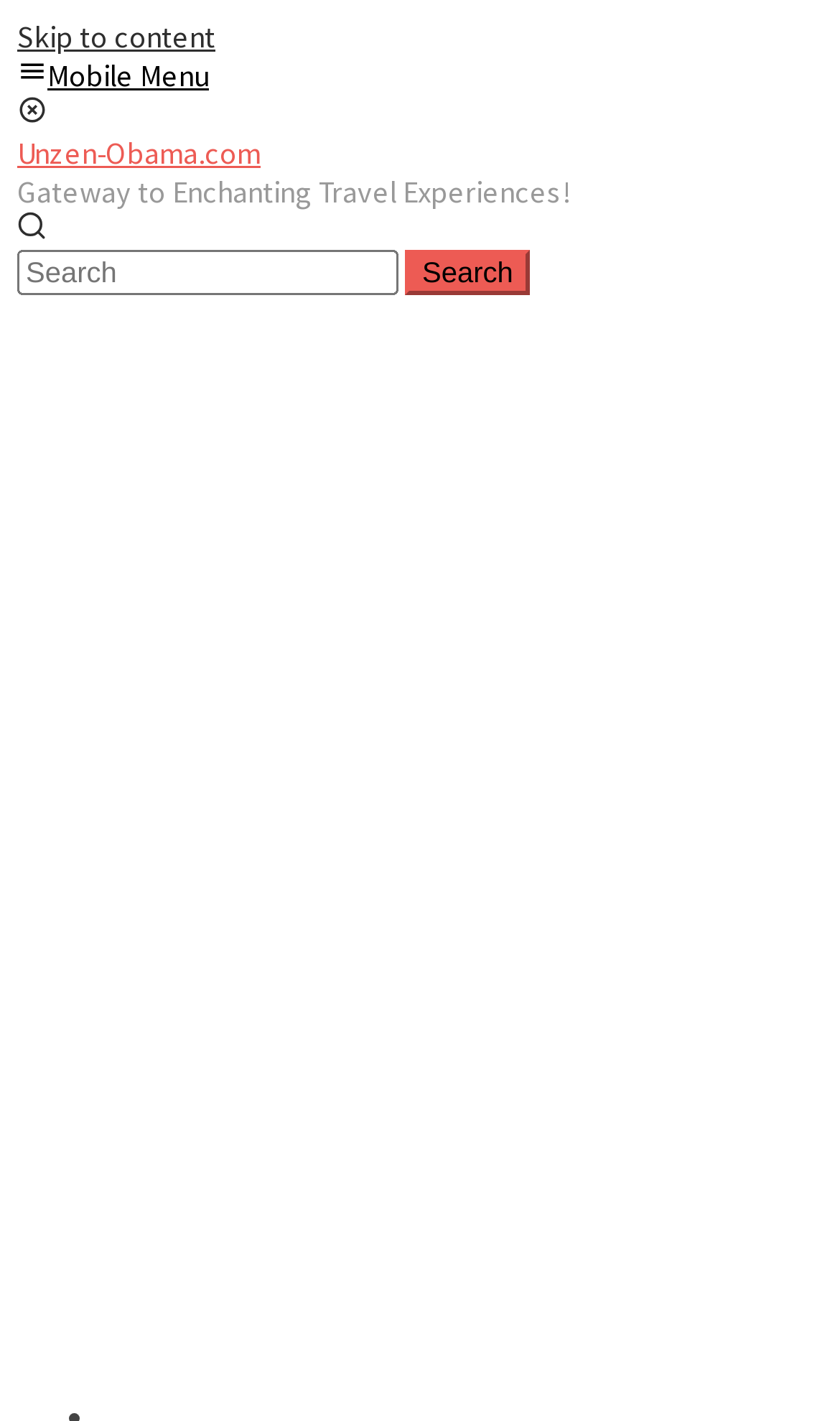Locate the heading on the webpage and return its text.

Explore the Top 5 Smallest Countries in the World Today